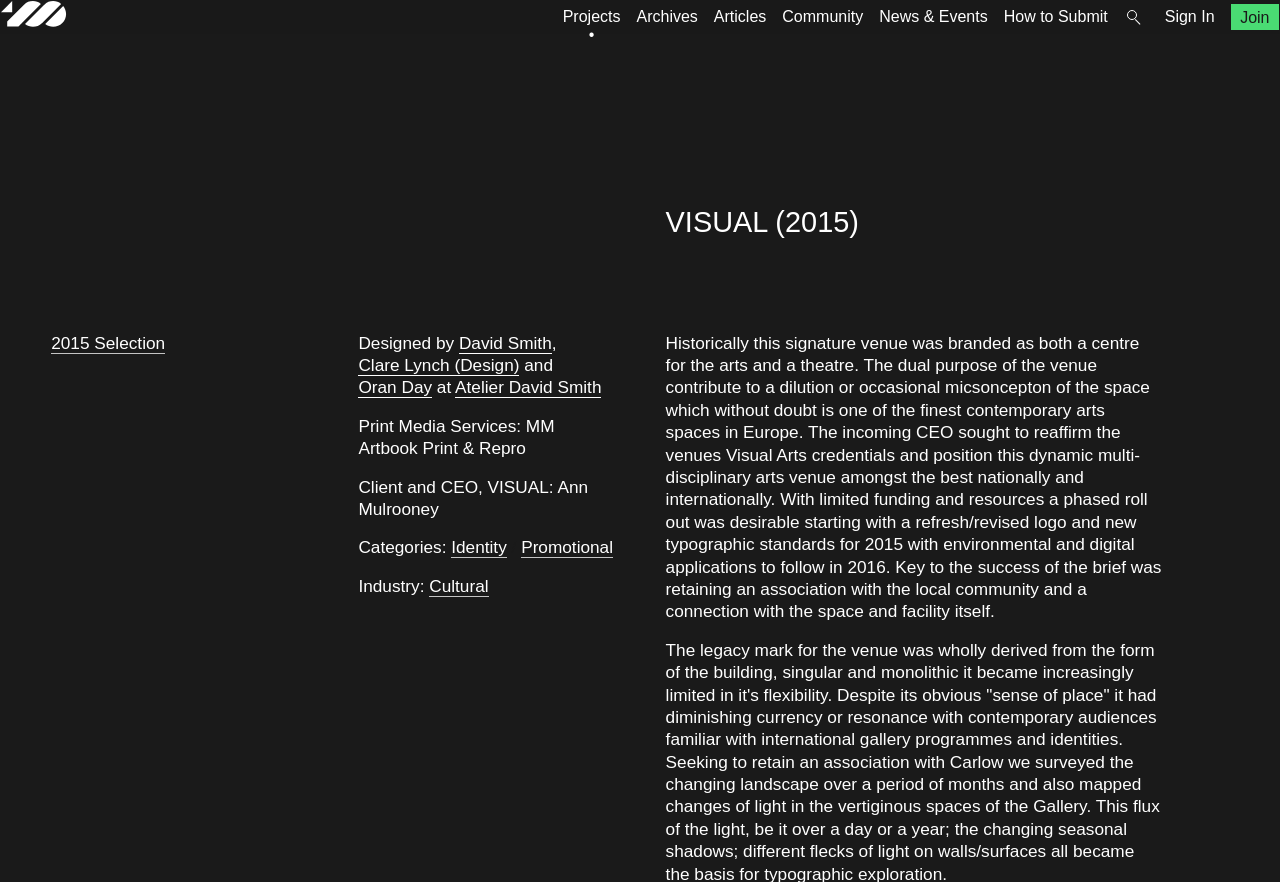Refer to the image and offer a detailed explanation in response to the question: What is the industry of the project?

The industry of the project can be found in the link element with the text 'Cultural' which is located in the middle of the webpage, under the 'Industry:' label.